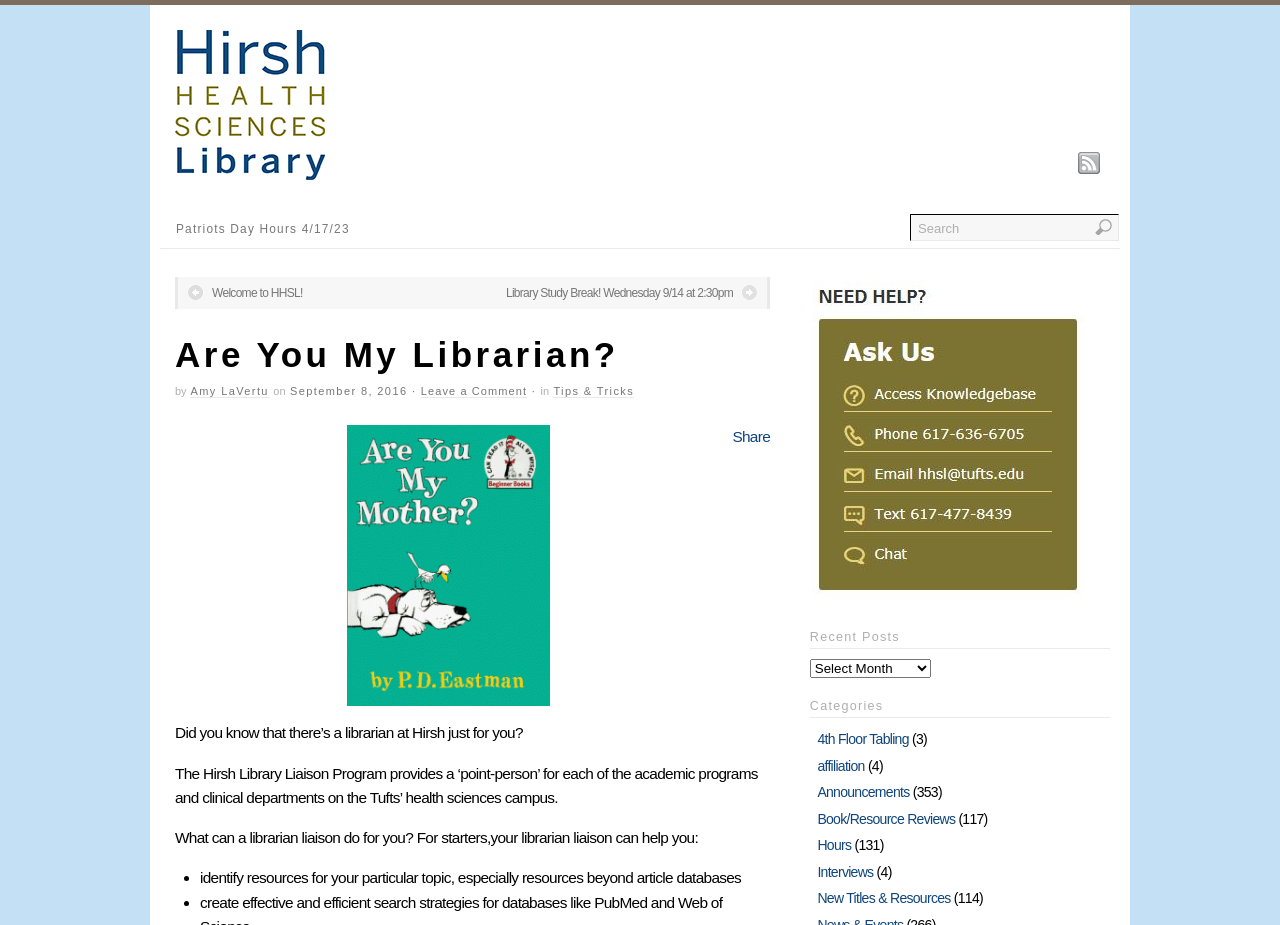Provide a brief response in the form of a single word or phrase:
What is the date of the article?

September 8, 2016